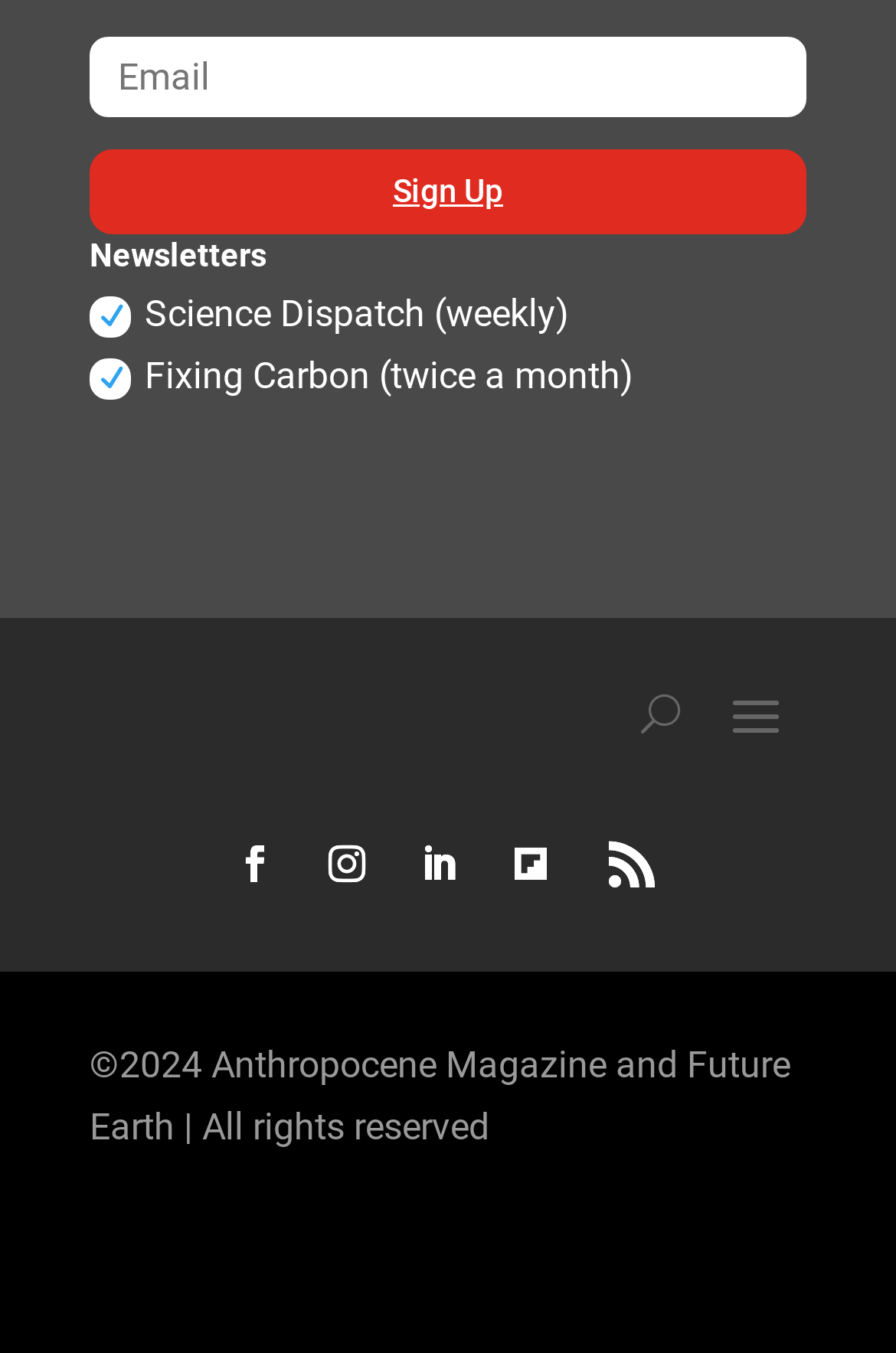Respond with a single word or phrase:
What is the purpose of the 'Email' textbox?

To input email address